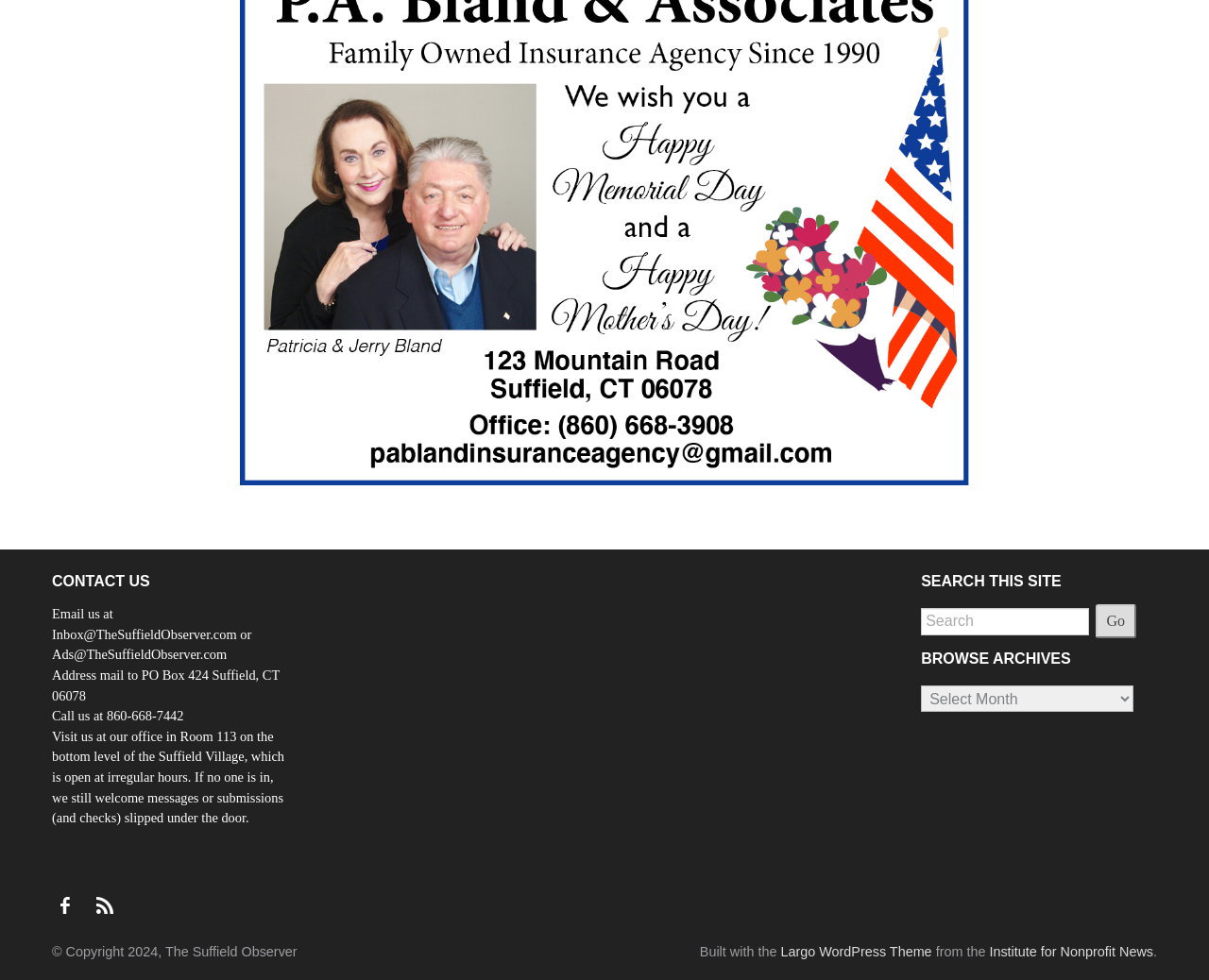Determine the bounding box coordinates for the UI element described. Format the coordinates as (top-left x, top-left y, bottom-right x, bottom-right y) and ensure all values are between 0 and 1. Element description: Go

[0.906, 0.617, 0.94, 0.651]